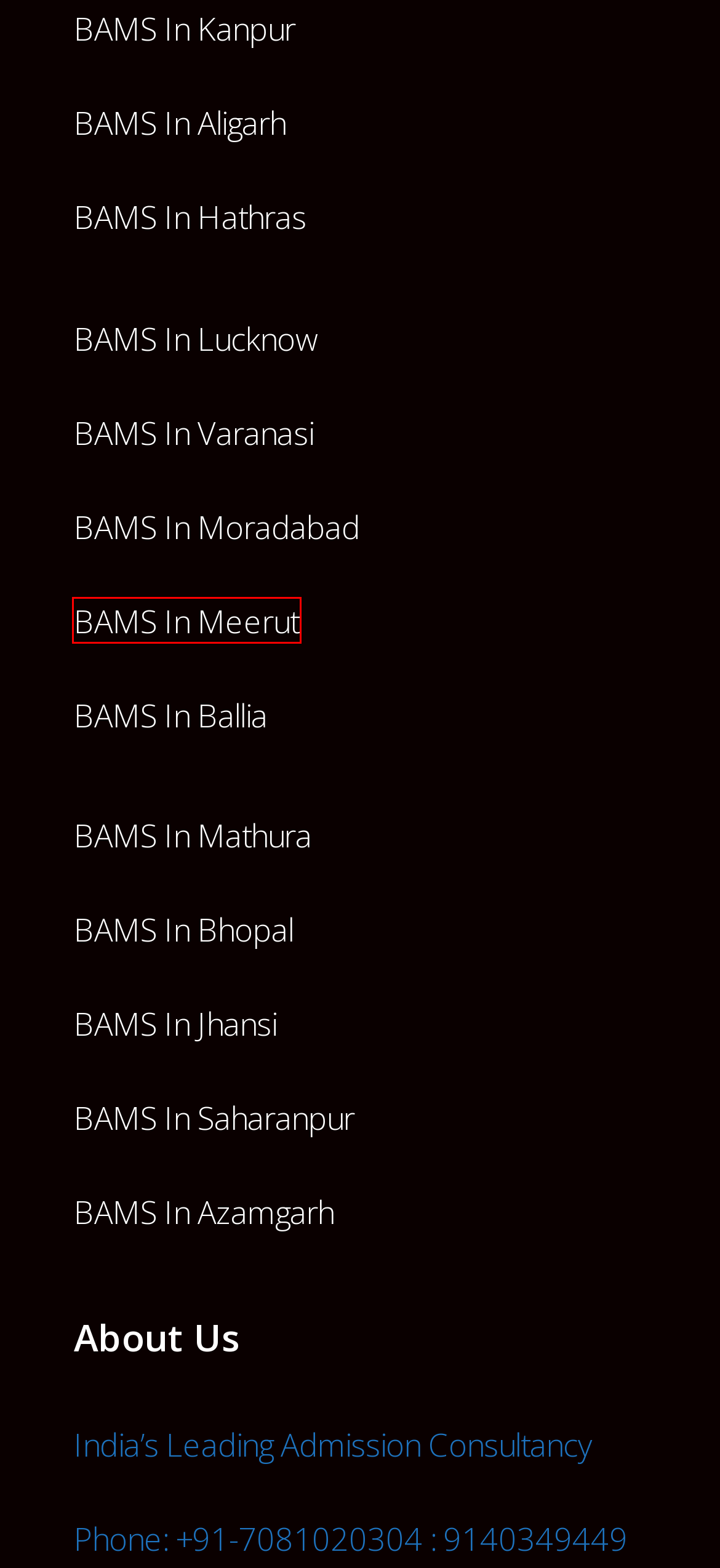Look at the screenshot of a webpage, where a red bounding box highlights an element. Select the best description that matches the new webpage after clicking the highlighted element. Here are the candidates:
A. Bams Admission in Azamgarh facilities fees seats & colleges
B. BAMS Admission In Meerut 2024 BAMS Colleges in Meerut
C. BAMS Admission In Kanpur 2024 Fees Eligibility and College Info
D. BAMS Admission In Varanasi 2024-2025 - Best College in Varanasi
E. BAMS Admission in Mathura 2024 College Fees Hostel & Placement
F. BAMS Admission In Hathras 2024 Fees - Course - College
G. BAMS Admission In Ballia 2024, College Facilities, Fees, Place
H. BAMS Admission In Aligarh 2024 Facilities Fee Seats & Placement

B